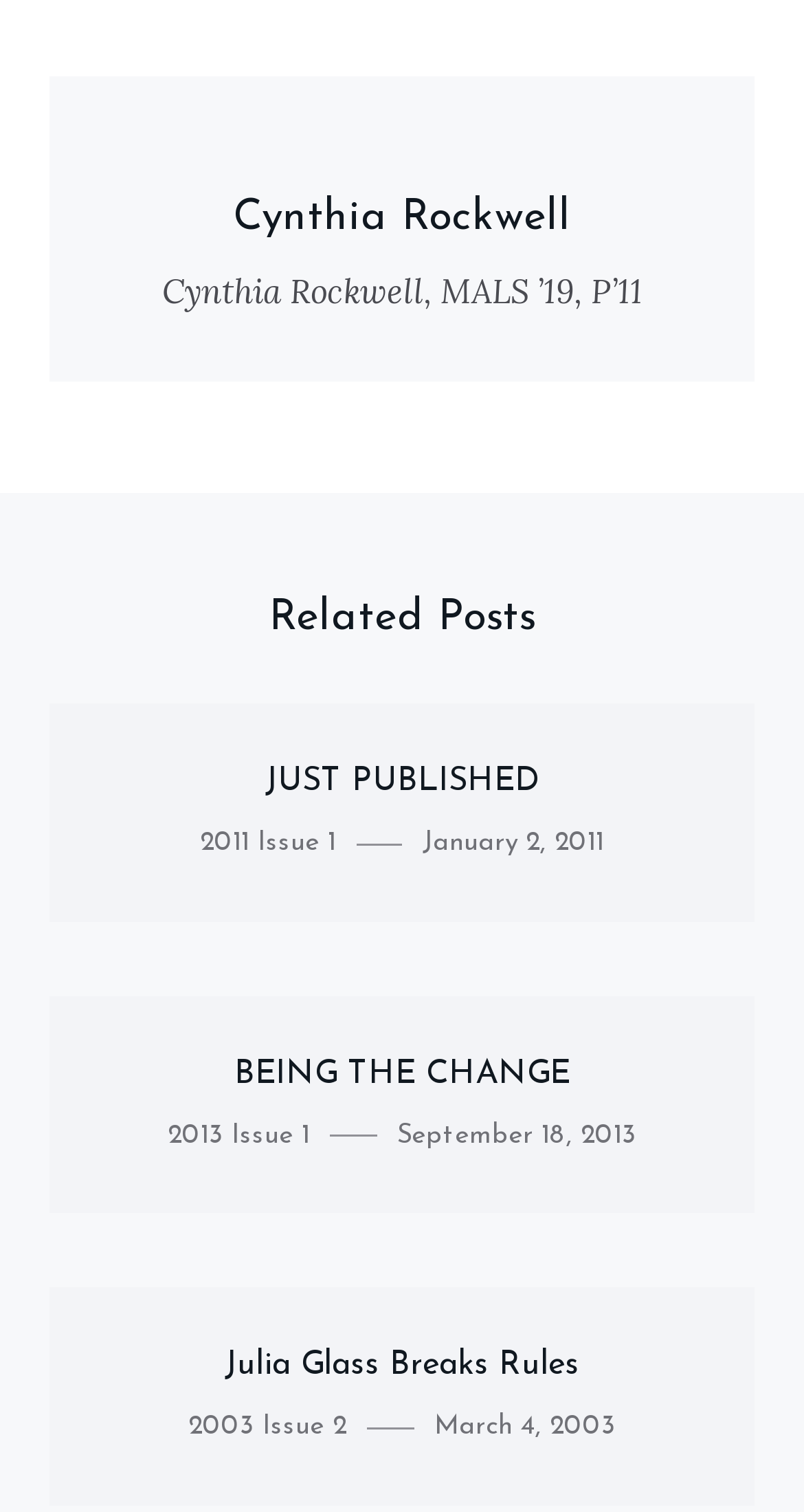What is the title of the third article?
Provide a thorough and detailed answer to the question.

I looked at the third 'article' element [128] and found a 'heading' element [191] with the text 'Julia Glass Breaks Rules', which is the title of the third article.